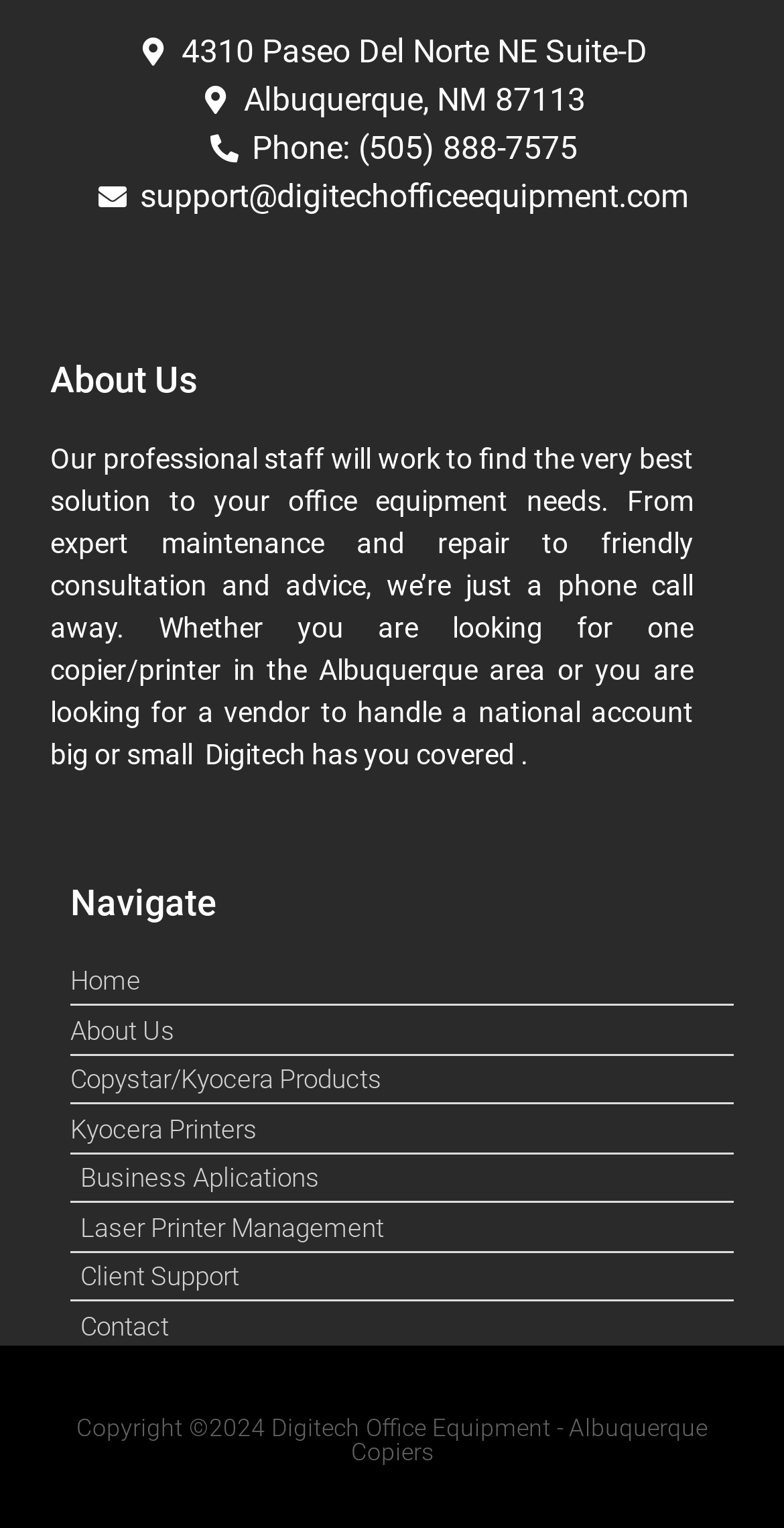Please find the bounding box for the UI element described by: "Phone: (505) 888-7575".

[0.064, 0.082, 0.936, 0.113]